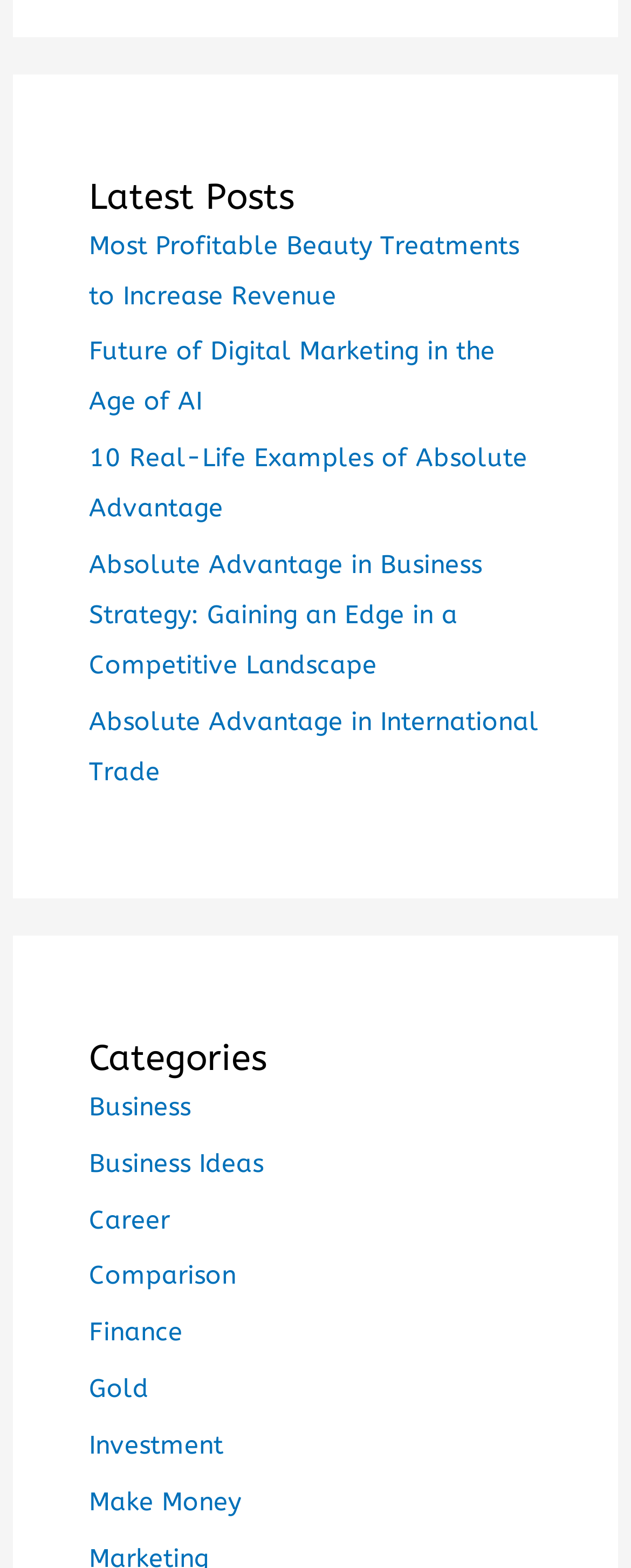Kindly respond to the following question with a single word or a brief phrase: 
What is the second category?

Business Ideas